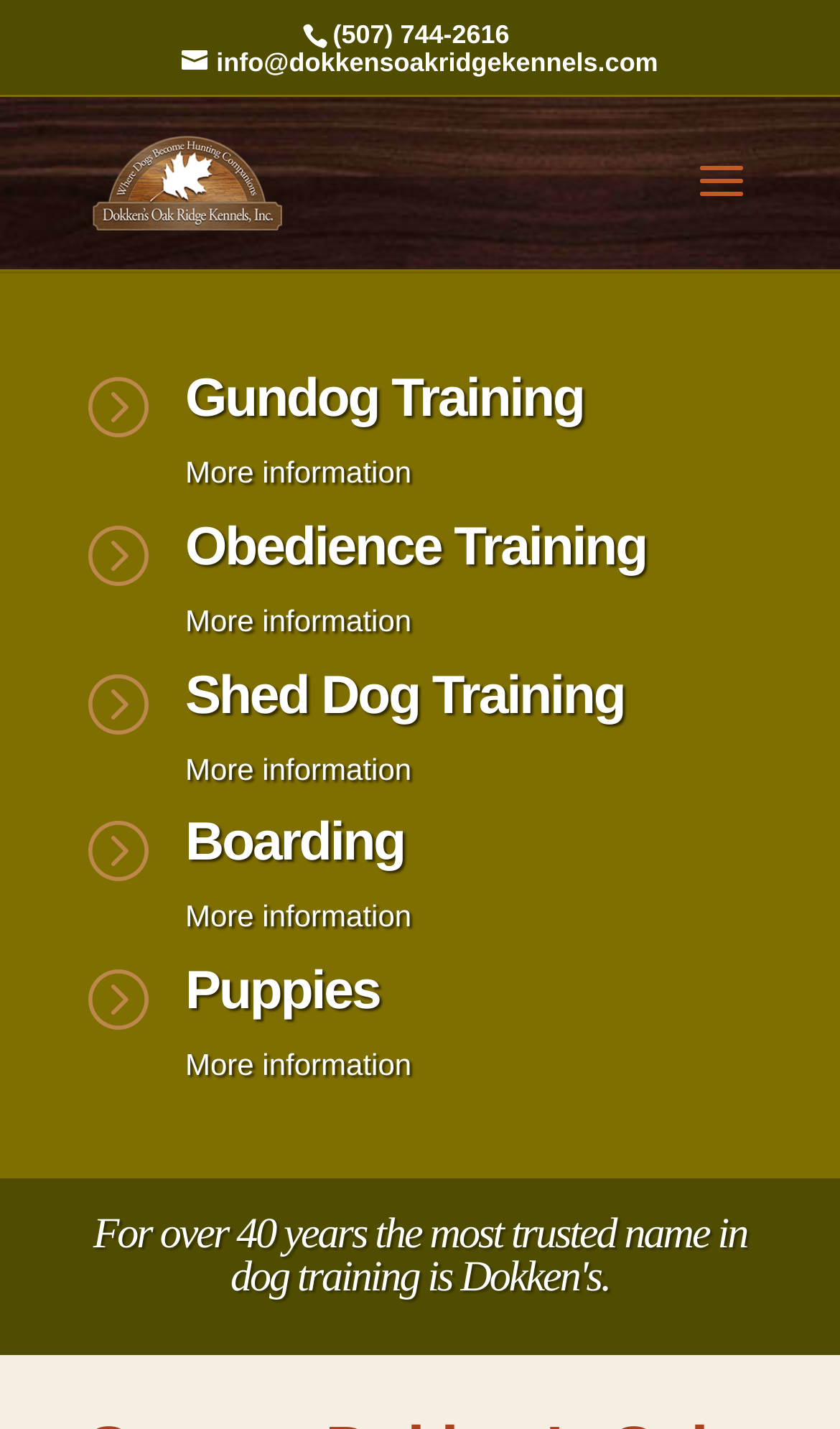How many services are listed?
Please describe in detail the information shown in the image to answer the question.

There are five services listed on the webpage, which are Gundog Training, Obedience Training, Shed Dog Training, Boarding, and Puppies. These services are listed in separate tables with 'More information' links.